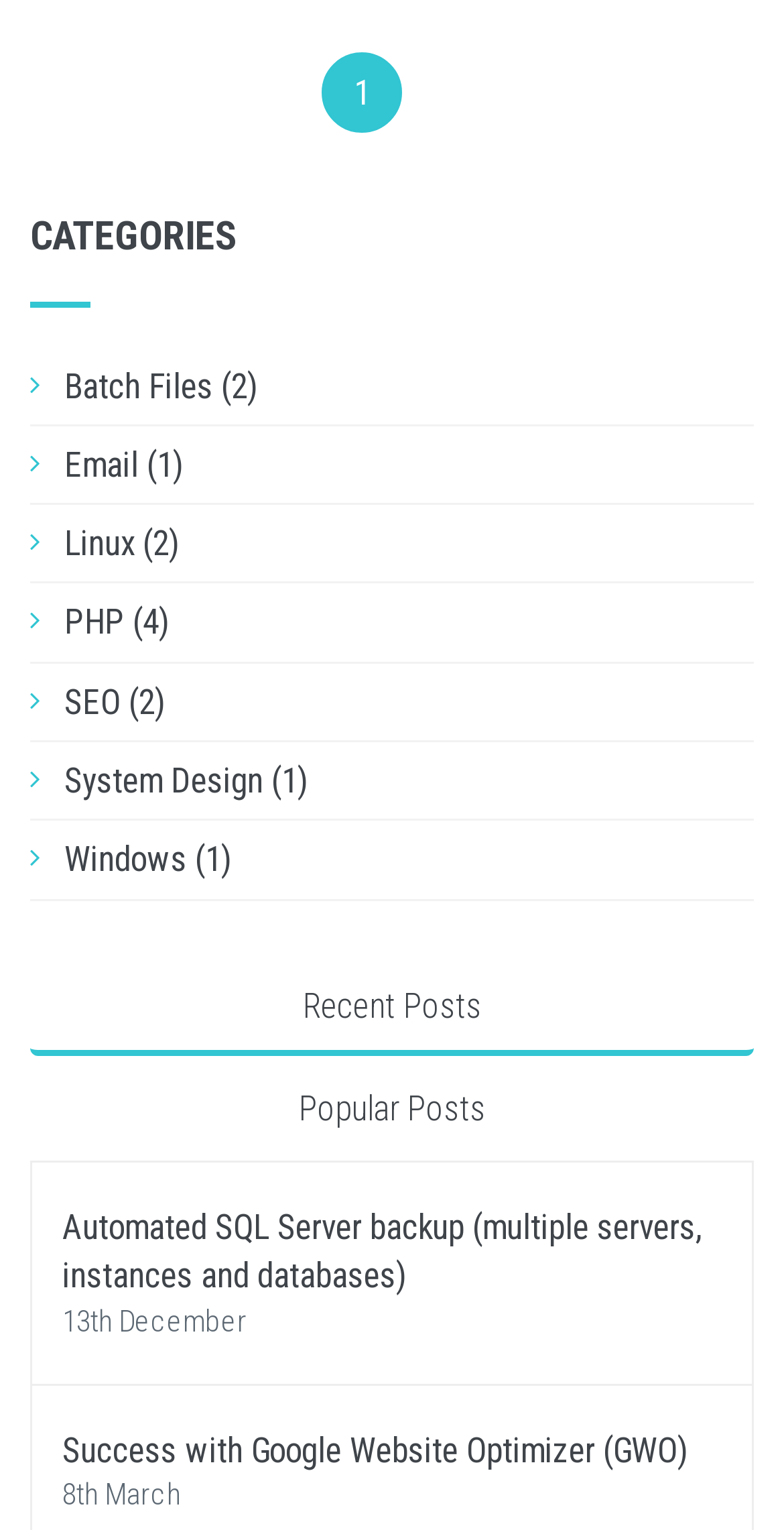How many posts are under the 'Email' category?
Using the image as a reference, answer the question in detail.

The link 'Email (1)' indicates that there is 1 post under the Email category.